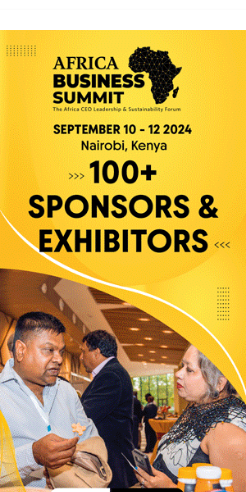Where is the Africa Business Summit scheduled to take place?
Please give a detailed answer to the question using the information shown in the image.

The caption clearly states that the Africa Business Summit is scheduled to take place in Nairobi, Kenya, from September 10 to 12, 2024.